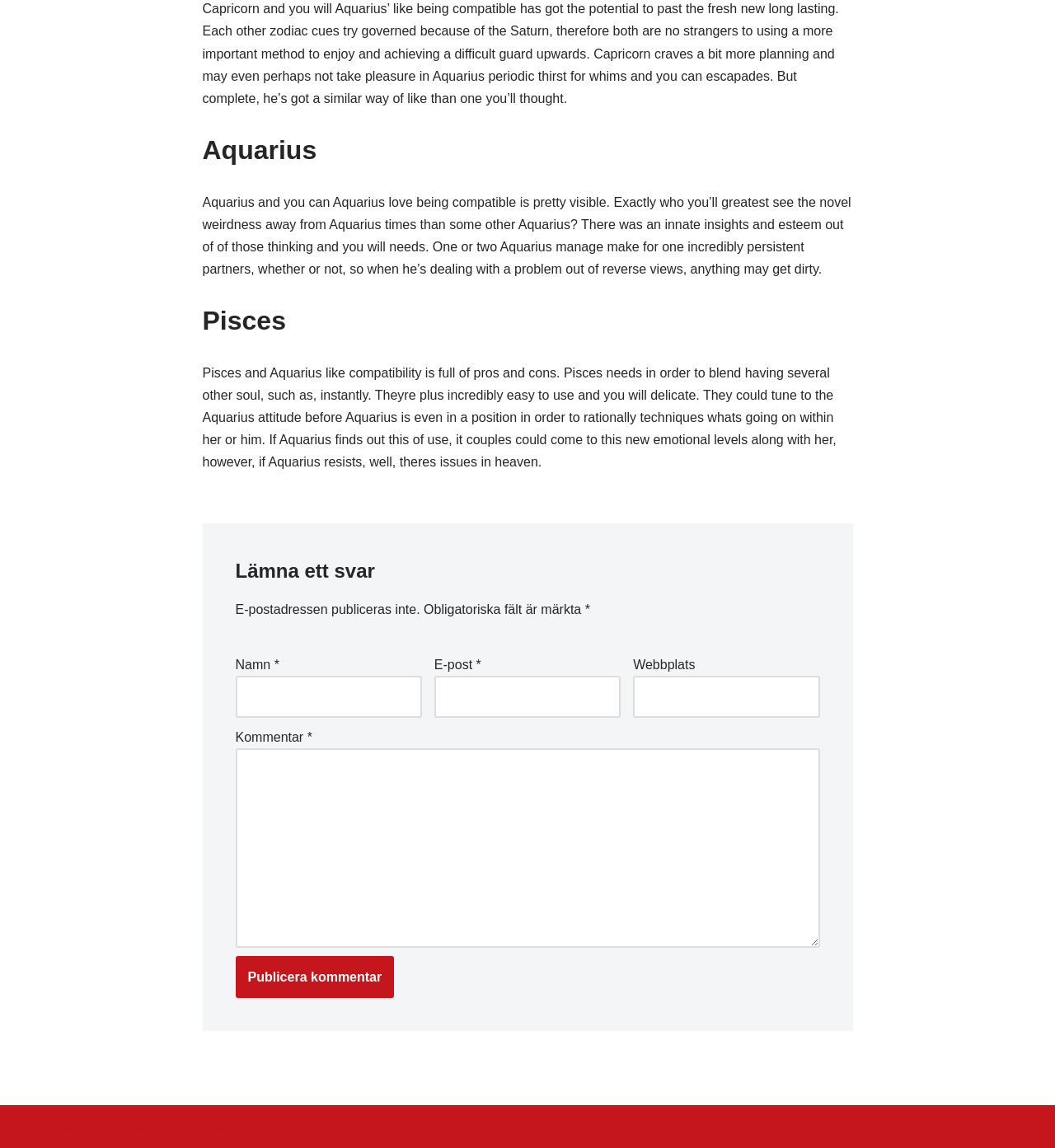Answer the question with a single word or phrase: 
What is the language of the webpage?

Swedish